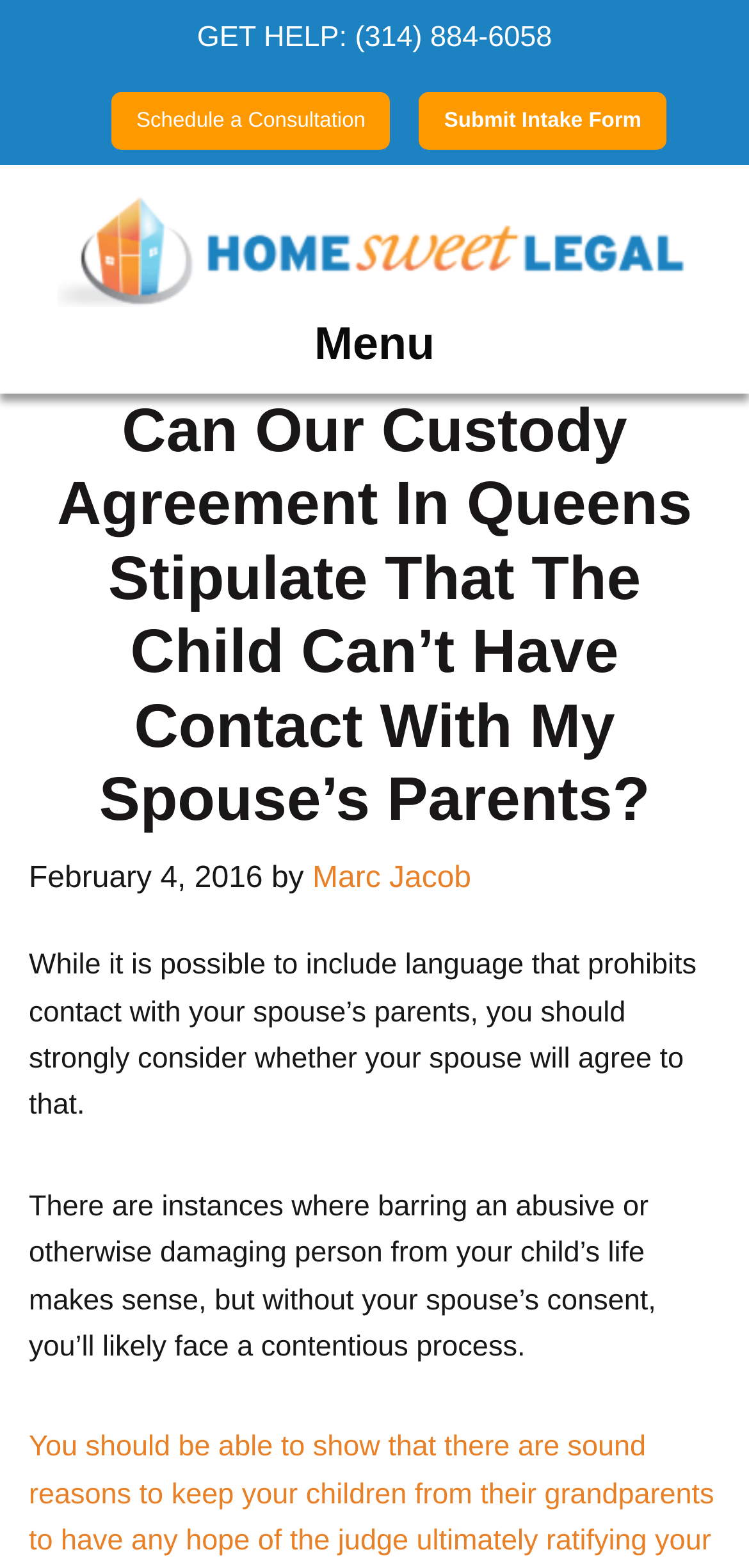When was the article published?
Using the image as a reference, give an elaborate response to the question.

I found the publication date by looking at the section below the main heading, where it provides the time and date of publication, which is 'February 4, 2016'.